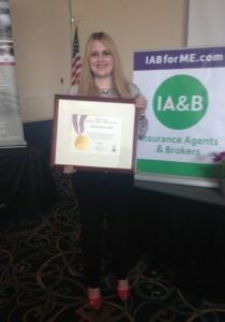Provide a one-word or short-phrase answer to the question:
What is the name of the organization that gave Maria the award?

IIAB State Association